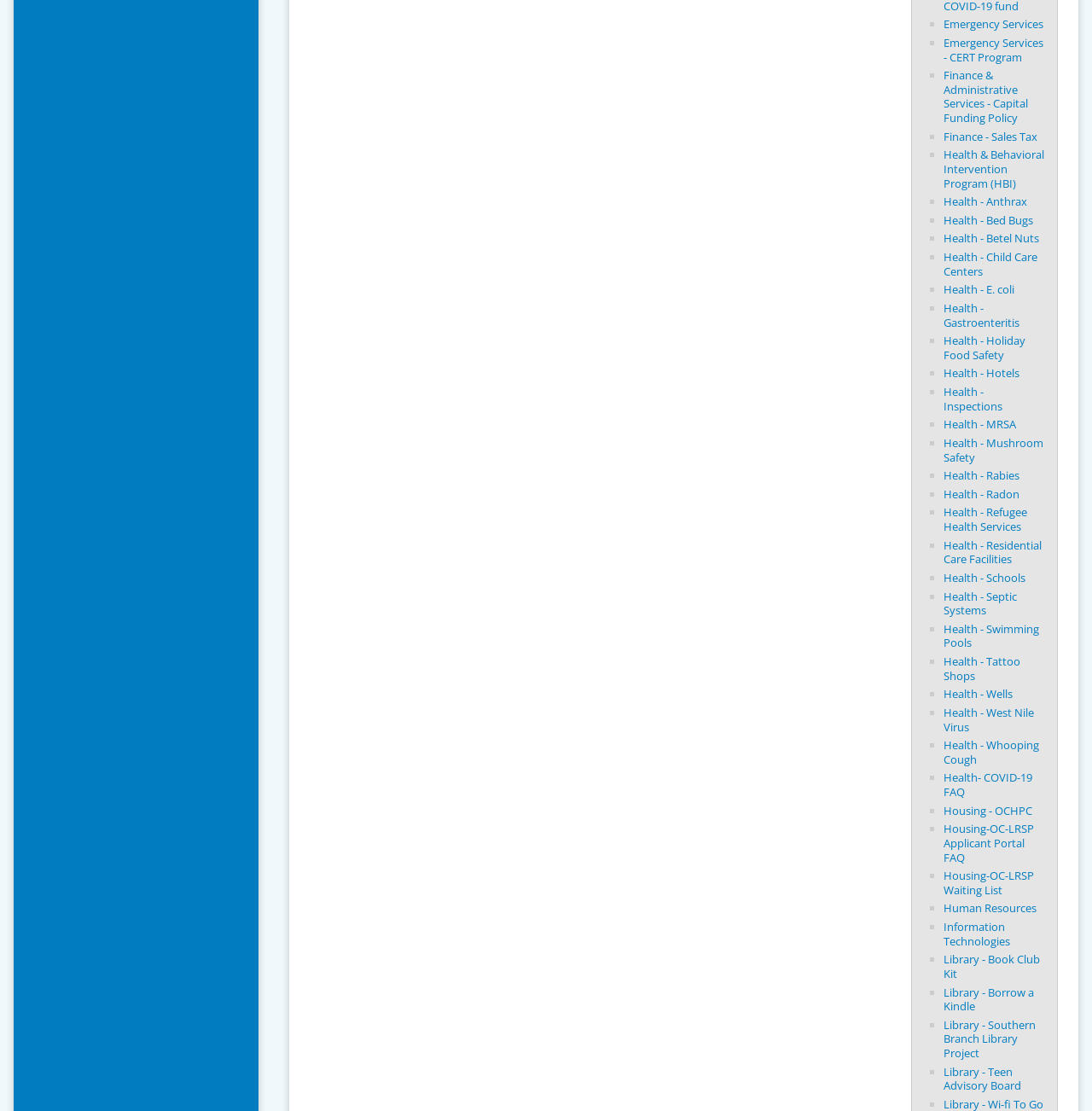From the webpage screenshot, identify the region described by Human Resources. Provide the bounding box coordinates as (top-left x, top-left y, bottom-right x, bottom-right y), with each value being a floating point number between 0 and 1.

[0.864, 0.811, 0.949, 0.824]